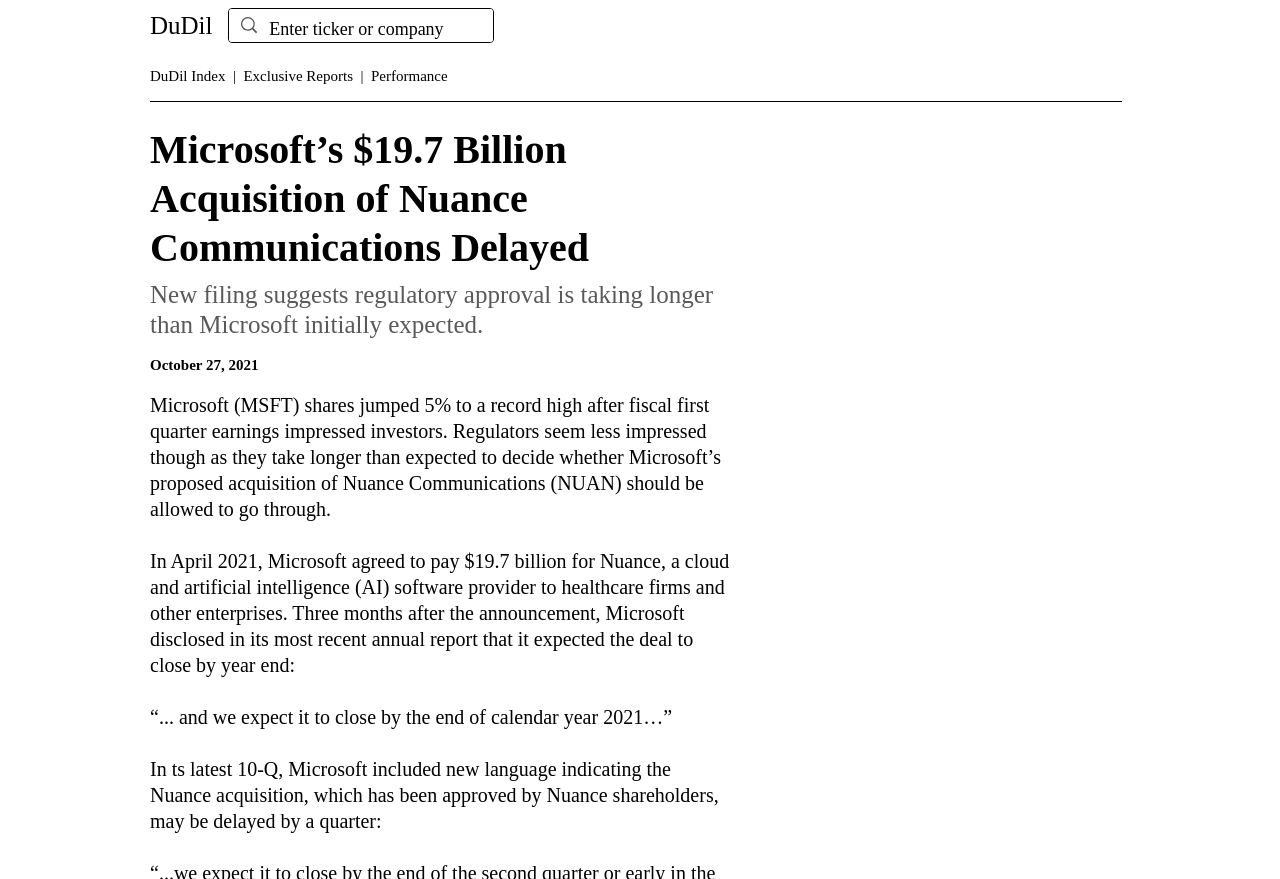Using the provided description Exclusive Reports, find the bounding box coordinates for the UI element. Provide the coordinates in (top-left x, top-left y, bottom-right x, bottom-right y) format, ensuring all values are between 0 and 1.

[0.19, 0.077, 0.279, 0.096]